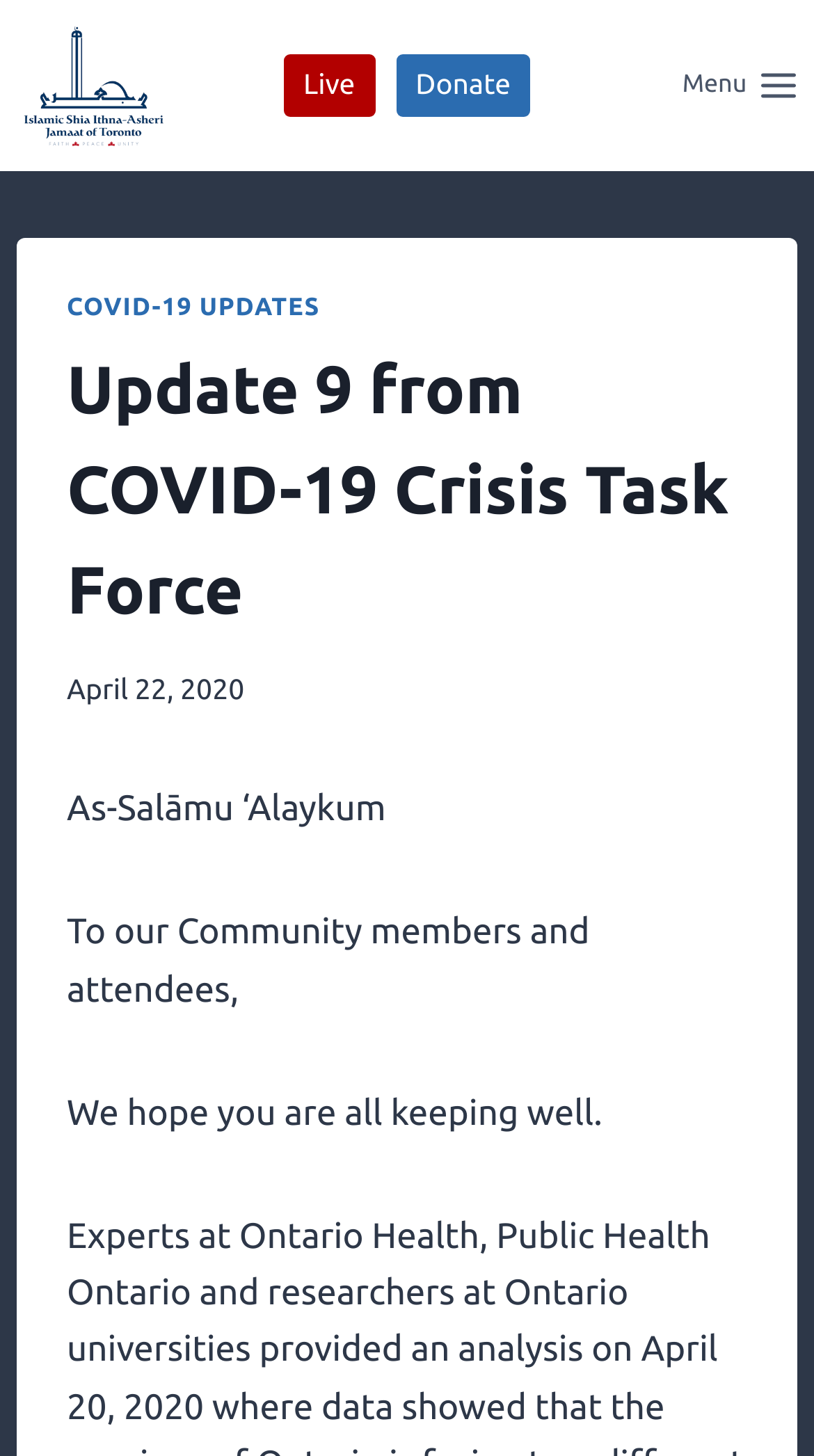Use a single word or phrase to answer the following:
What is the purpose of the button in the top-right corner?

Open menu